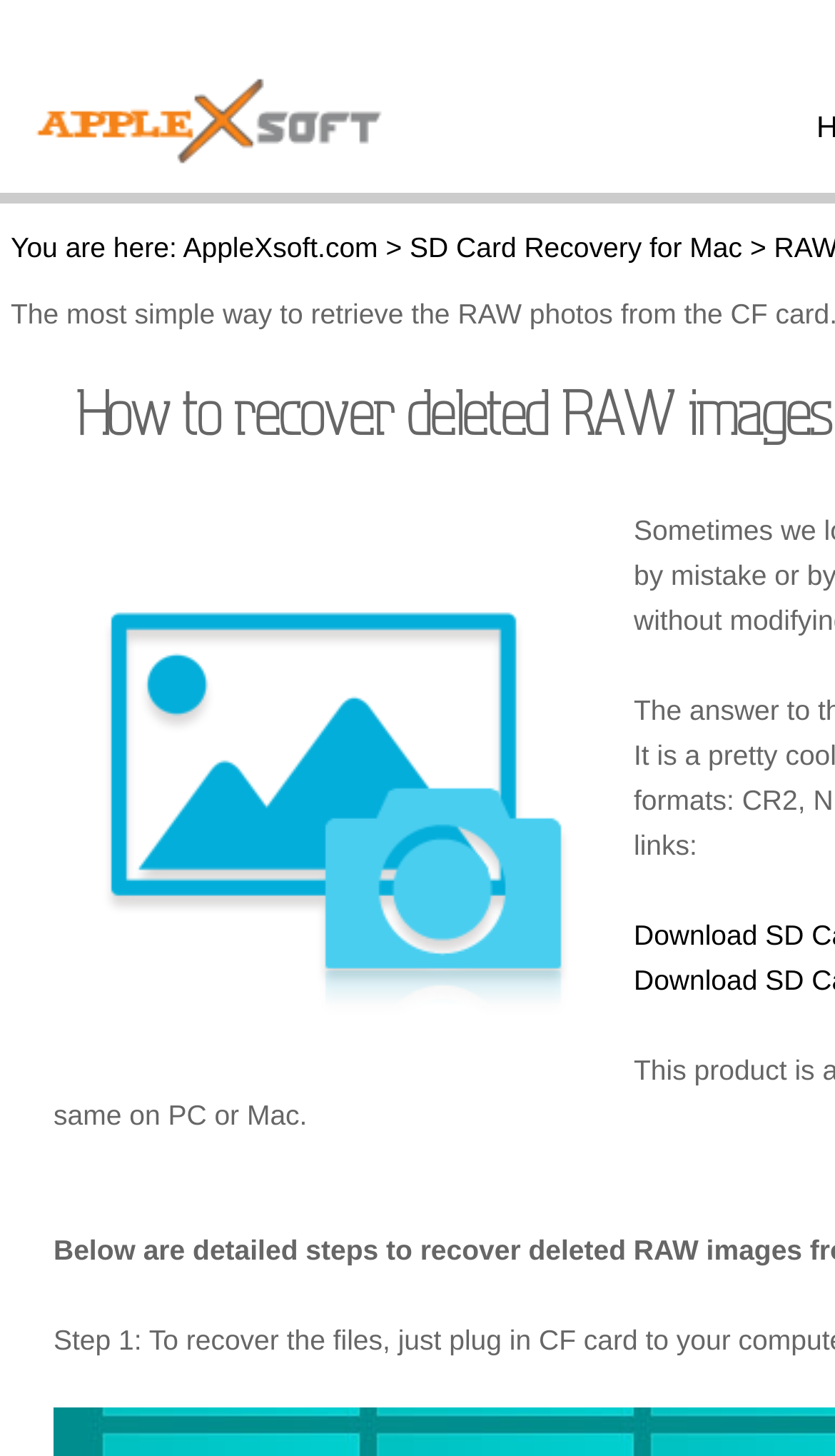Locate the bounding box of the UI element described by: "SD Card Recovery for Mac" in the given webpage screenshot.

[0.491, 0.159, 0.889, 0.181]